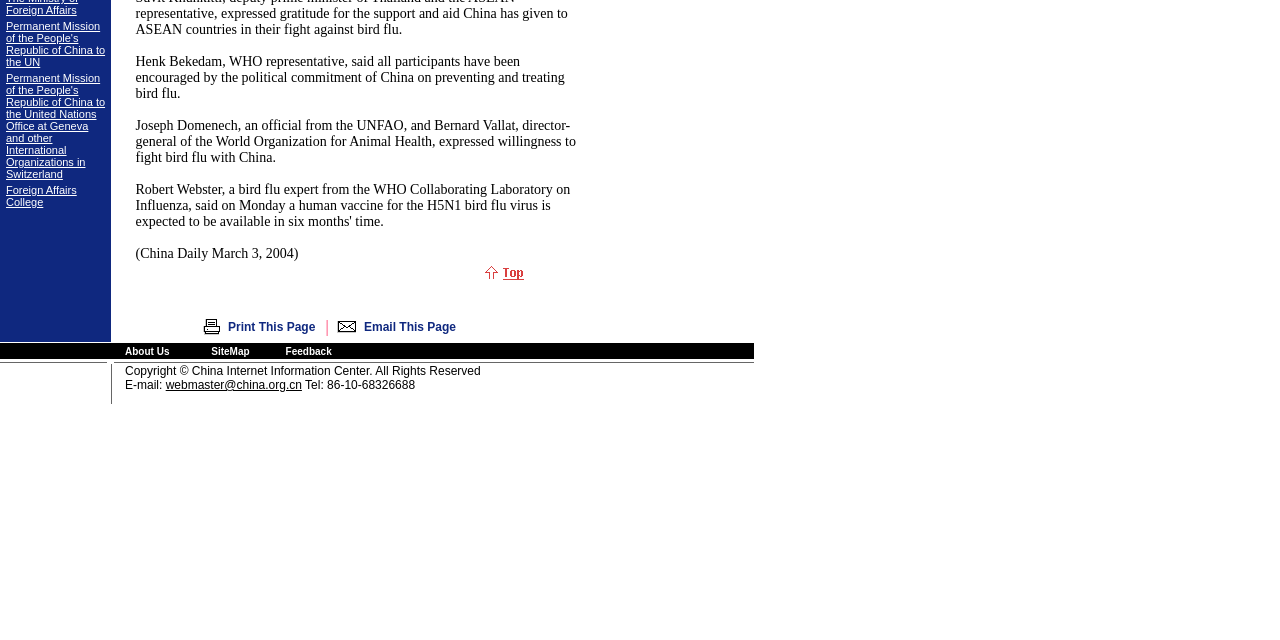Locate the UI element described by Email This Page and provide its bounding box coordinates. Use the format (top-left x, top-left y, bottom-right x, bottom-right y) with all values as floating point numbers between 0 and 1.

[0.284, 0.5, 0.356, 0.522]